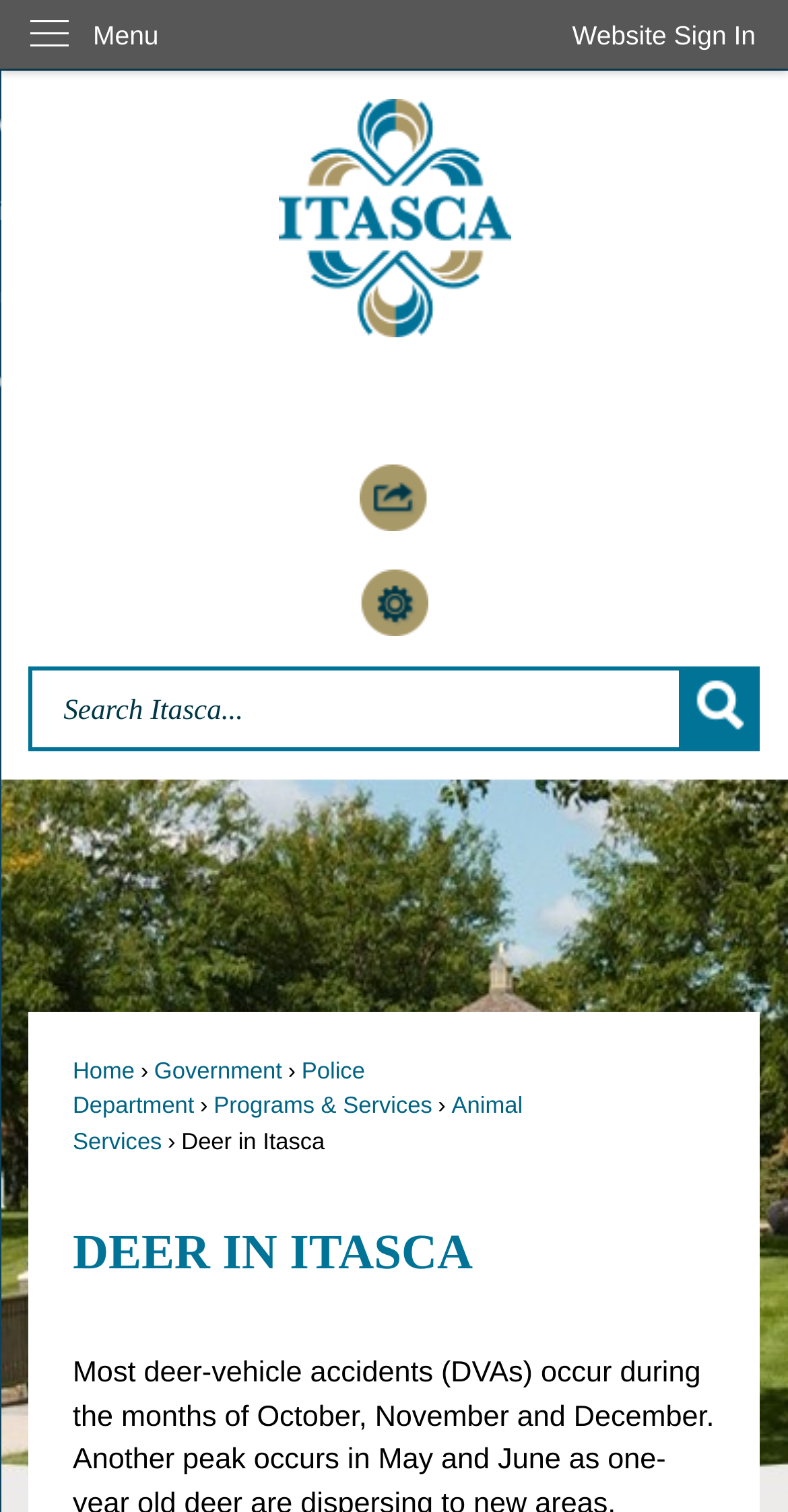What is the orientation of the menu?
Please provide a full and detailed response to the question.

I found the answer by looking at the menu element with the attribute 'orientation: vertical', which indicates that the menu is vertically oriented.